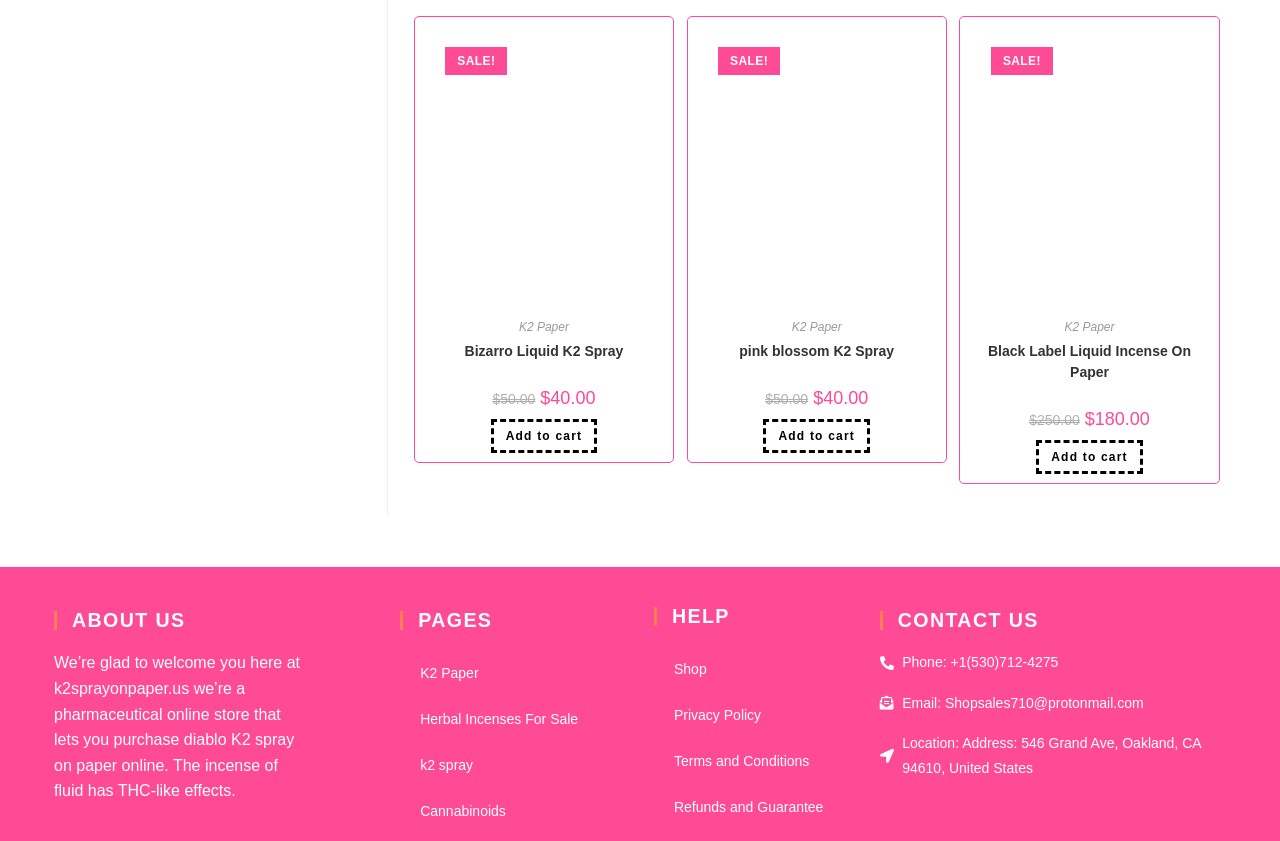What is the common theme among the products?
Based on the image, please offer an in-depth response to the question.

Based on the webpage, I can see multiple products with 'K2 Spray' in their names, such as 'Bizarro Liquid K2 Spray', 'pink blossom K2 Spray', and 'Black Label Liquid Incense On Paper'. This suggests that the common theme among the products is K2 Spray.